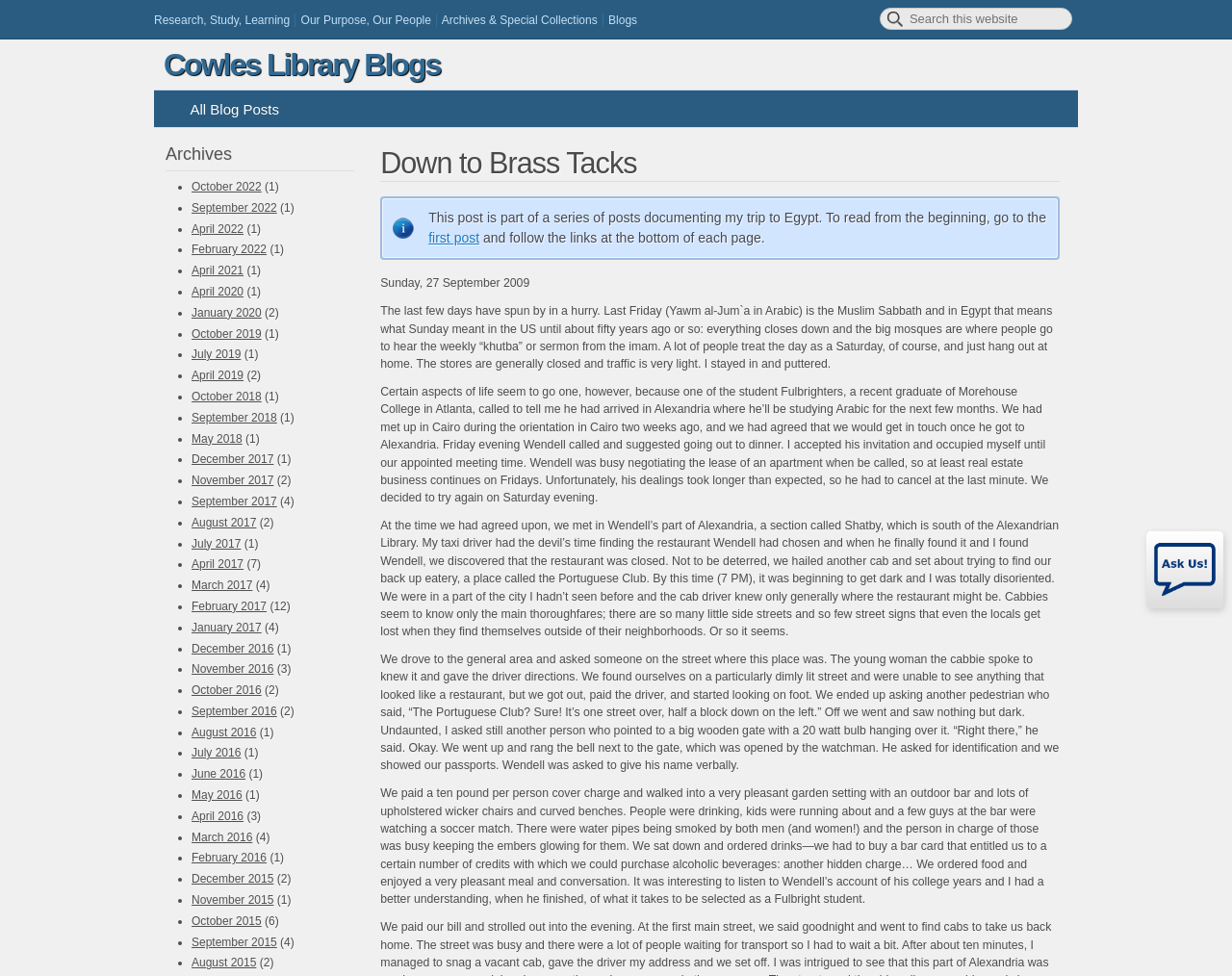Find the bounding box coordinates of the clickable area that will achieve the following instruction: "Search this website".

[0.714, 0.008, 0.87, 0.031]